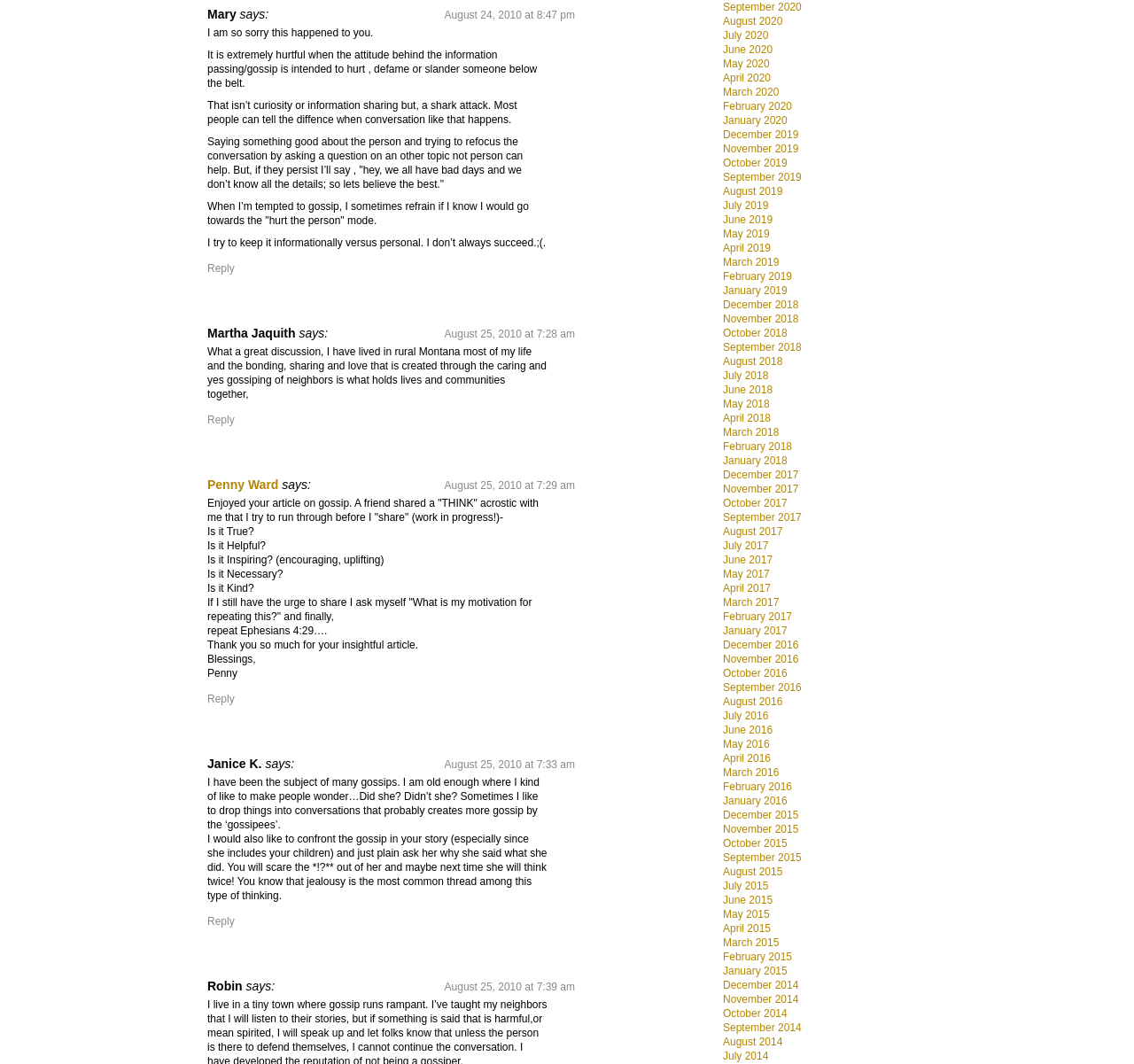Please examine the image and answer the question with a detailed explanation:
What is the purpose of the links at the bottom of the webpage?

I inferred the purpose of the links at the bottom of the webpage by looking at their OCR text, which appears to be a list of months and years, suggesting that they are used for navigating to archived content.